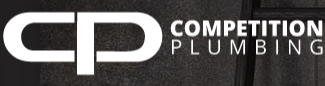What is the purpose of the subtle backdrop?
Refer to the image and provide a one-word or short phrase answer.

enhancing logo's visibility